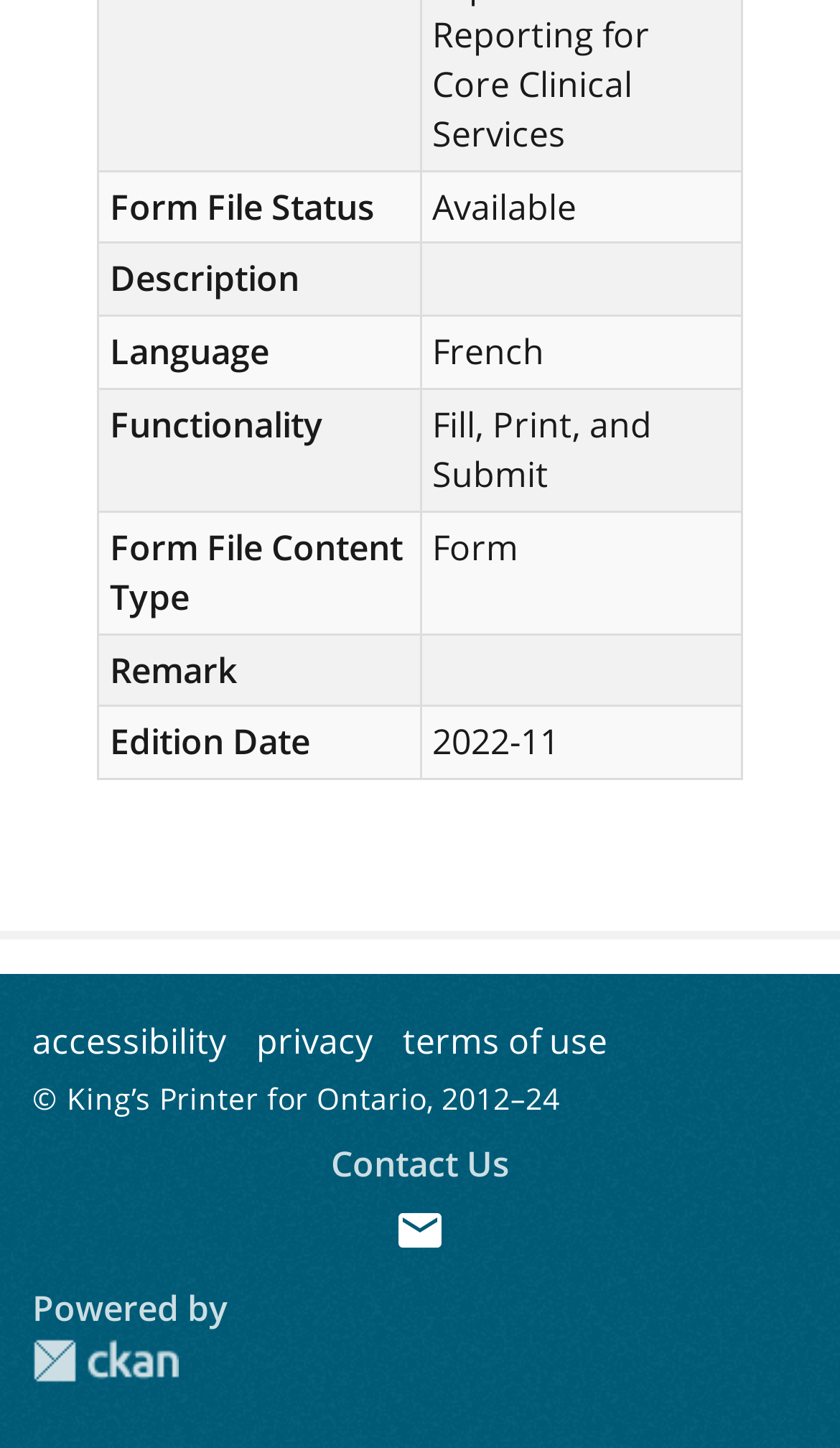What is the functionality of the form?
Give a detailed explanation using the information visible in the image.

The functionality of the form can be found in the fourth row of the table, where the row header is 'Functionality' and the grid cell contains the text 'Fill, Print, and Submit'.